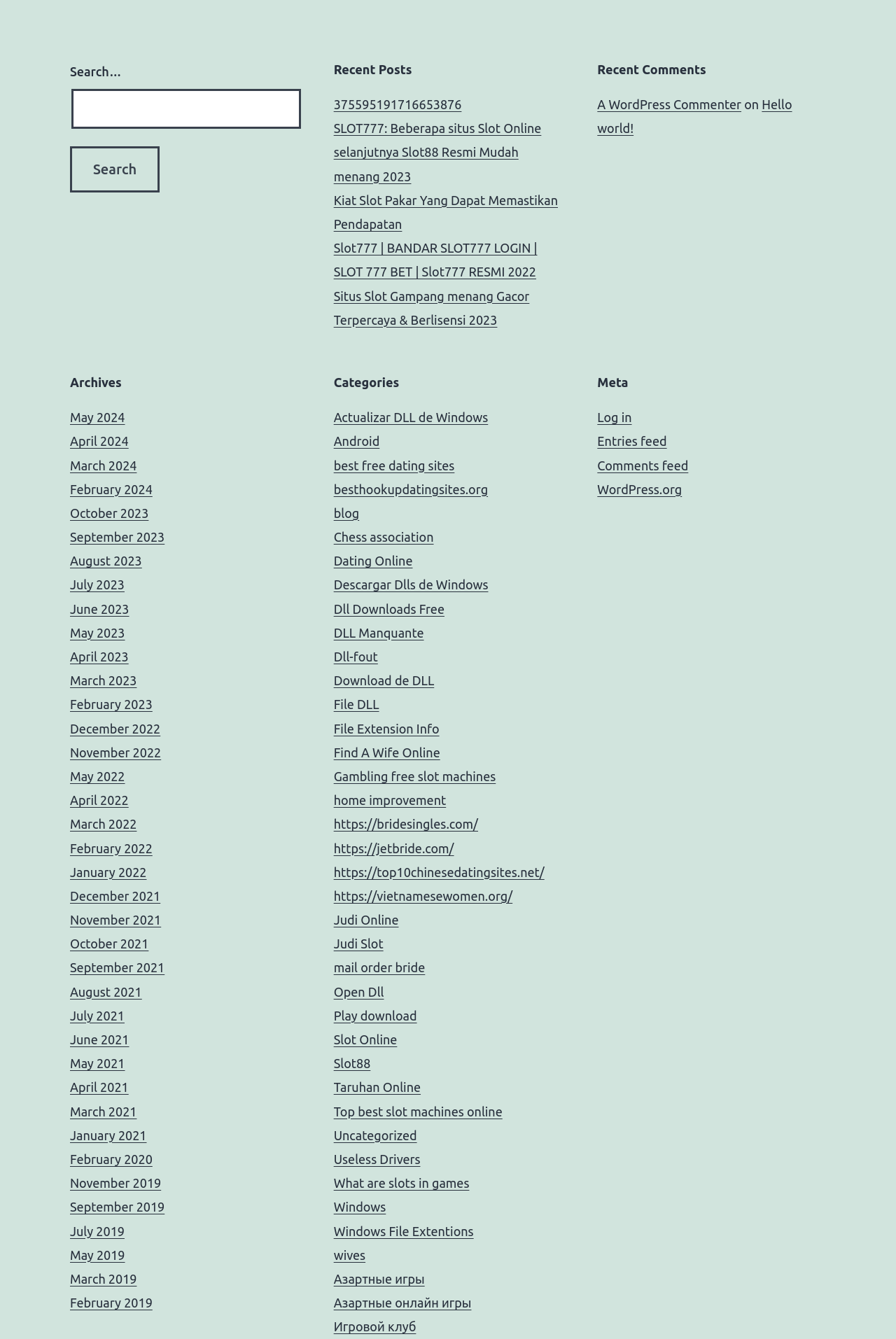Refer to the image and provide an in-depth answer to the question:
What is the earliest month listed in the Archives section?

In the Archives section, there are links to various months and years. The earliest month listed is January 2019, which suggests that the webpage has archives dating back to at least that month.